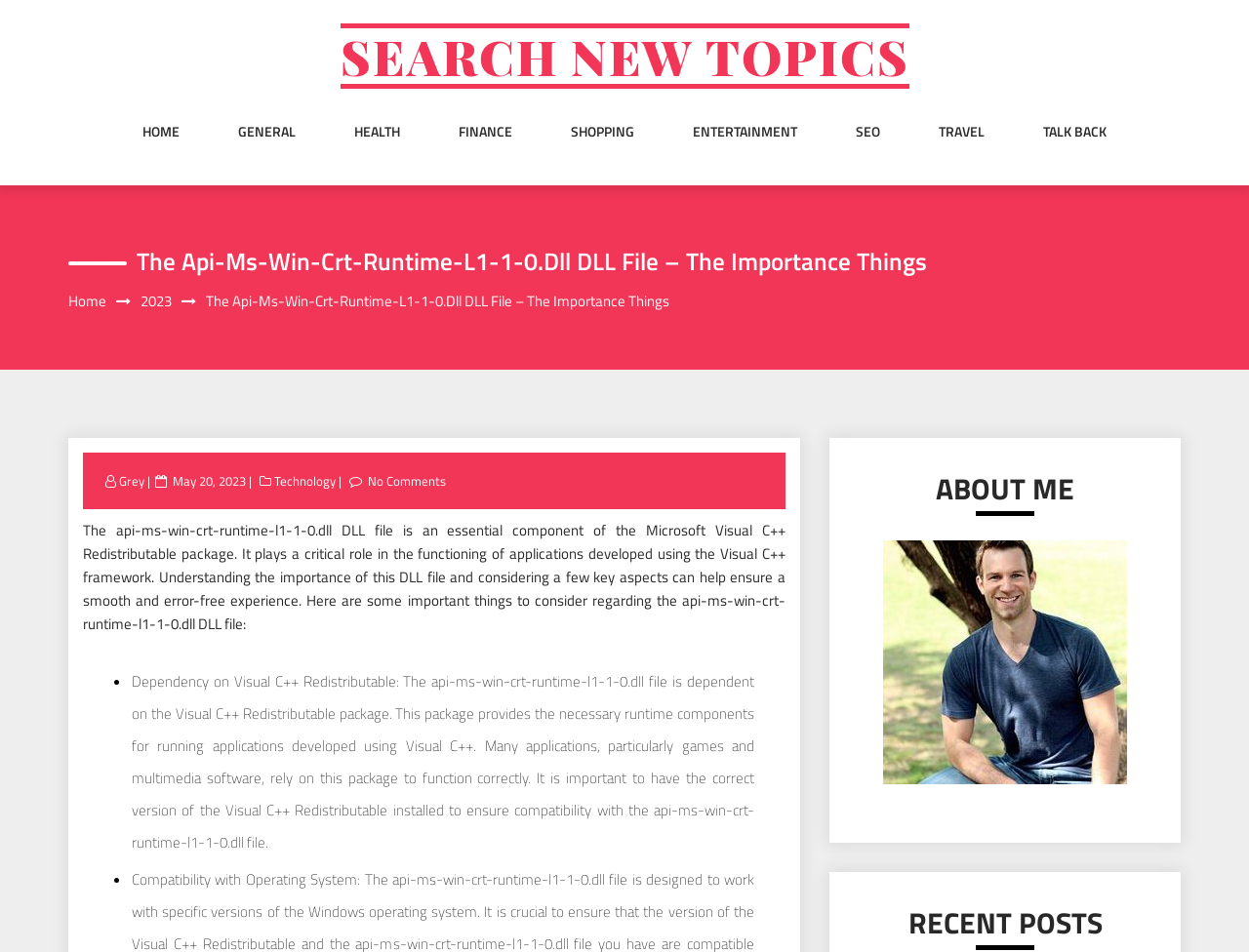Based on the element description: "Search New Topics", identify the UI element and provide its bounding box coordinates. Use four float numbers between 0 and 1, [left, top, right, bottom].

[0.272, 0.025, 0.728, 0.093]